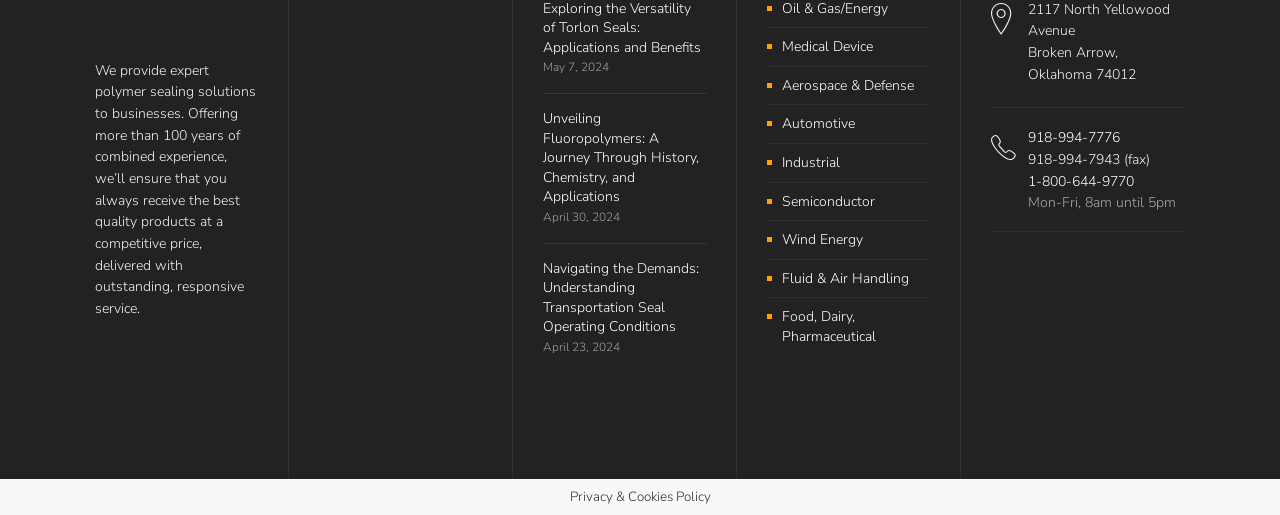Extract the bounding box for the UI element that matches this description: "alt="Advanced EMC USDA/FDA Logo"".

[0.249, 0.211, 0.377, 0.386]